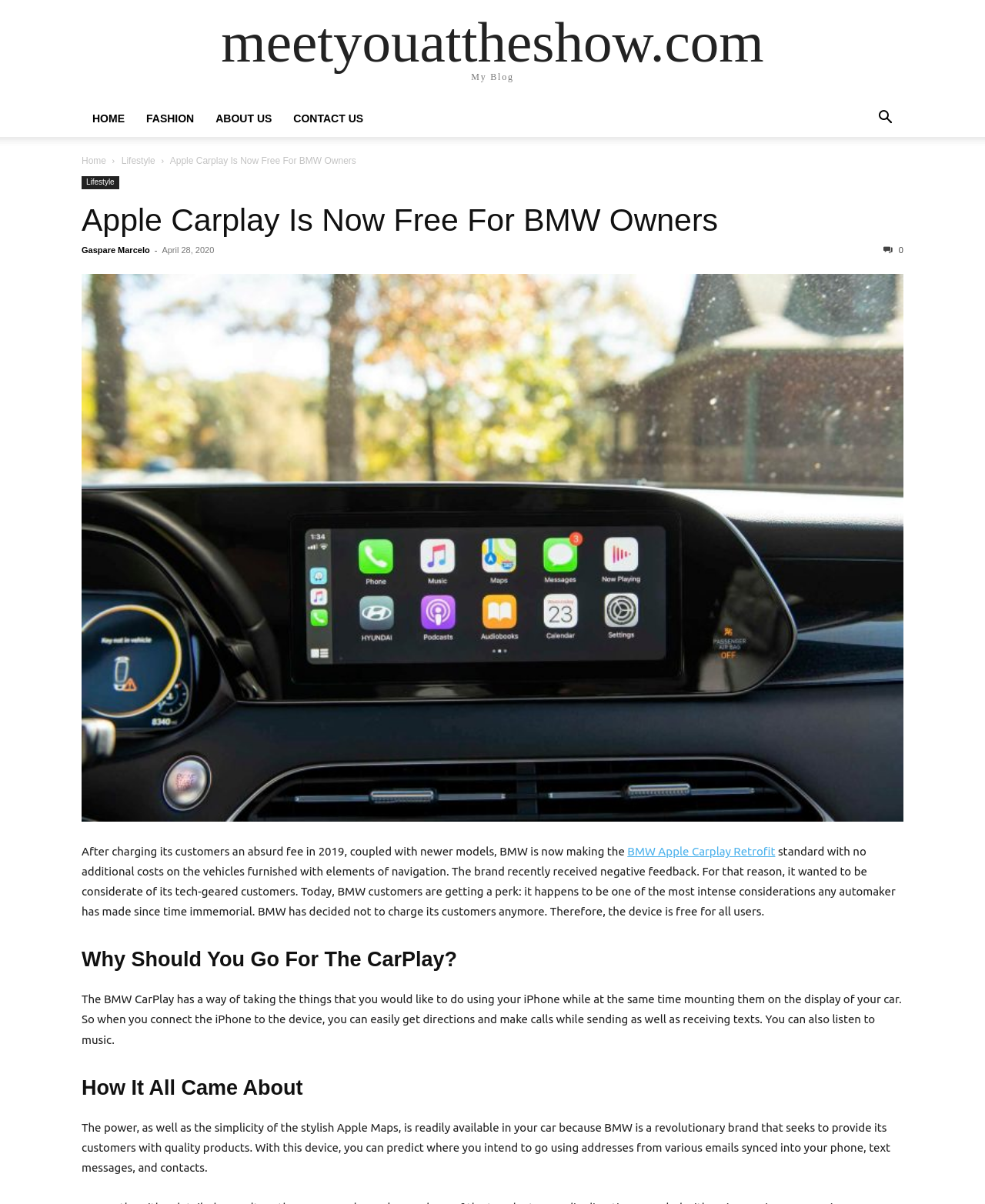Based on the image, please respond to the question with as much detail as possible:
What is the brand that is making Apple CarPlay standard?

I found the answer by looking at the static text element with the text 'After charging its customers an absurd fee in 2019, coupled with newer models, BMW is now making the...' at coordinates [0.083, 0.702, 0.637, 0.712]. This element mentions the brand BMW as the one making Apple CarPlay standard.